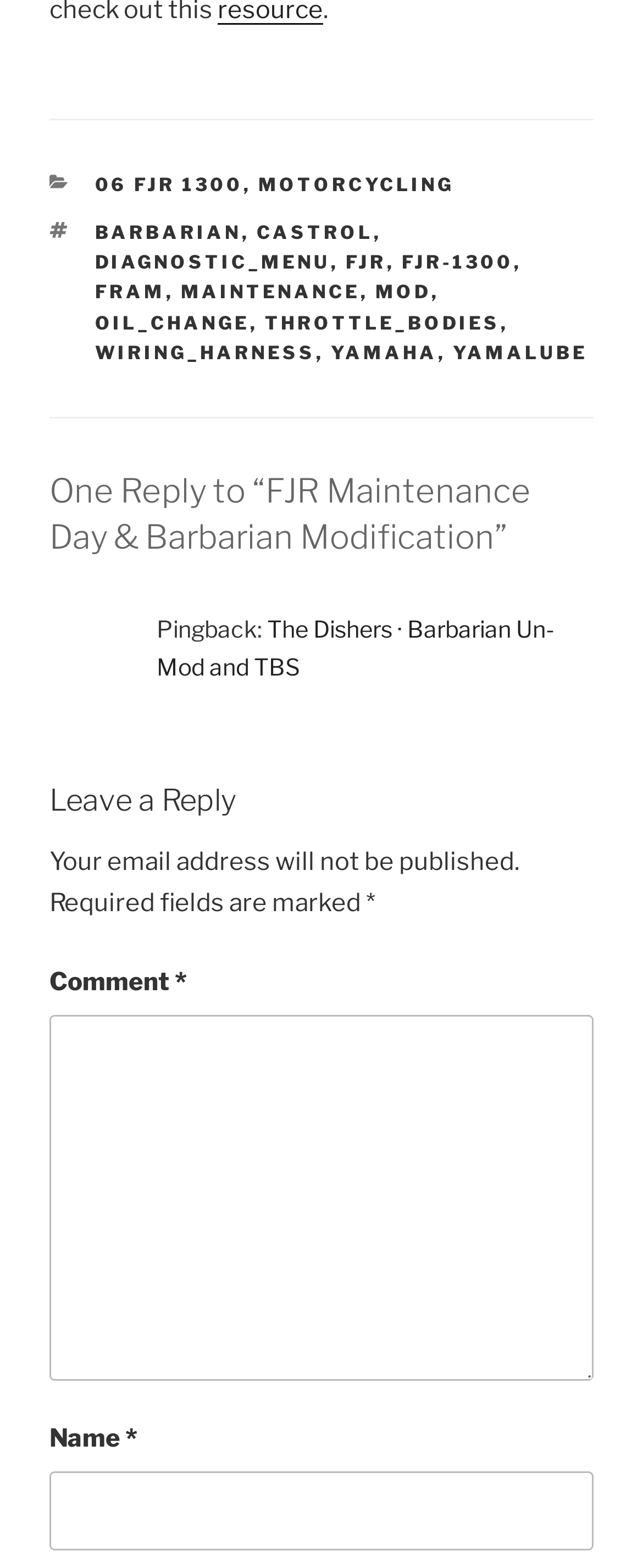Find the bounding box coordinates corresponding to the UI element with the description: "06 FJR 1300". The coordinates should be formatted as [left, top, right, bottom], with values as floats between 0 and 1.

[0.147, 0.11, 0.378, 0.125]